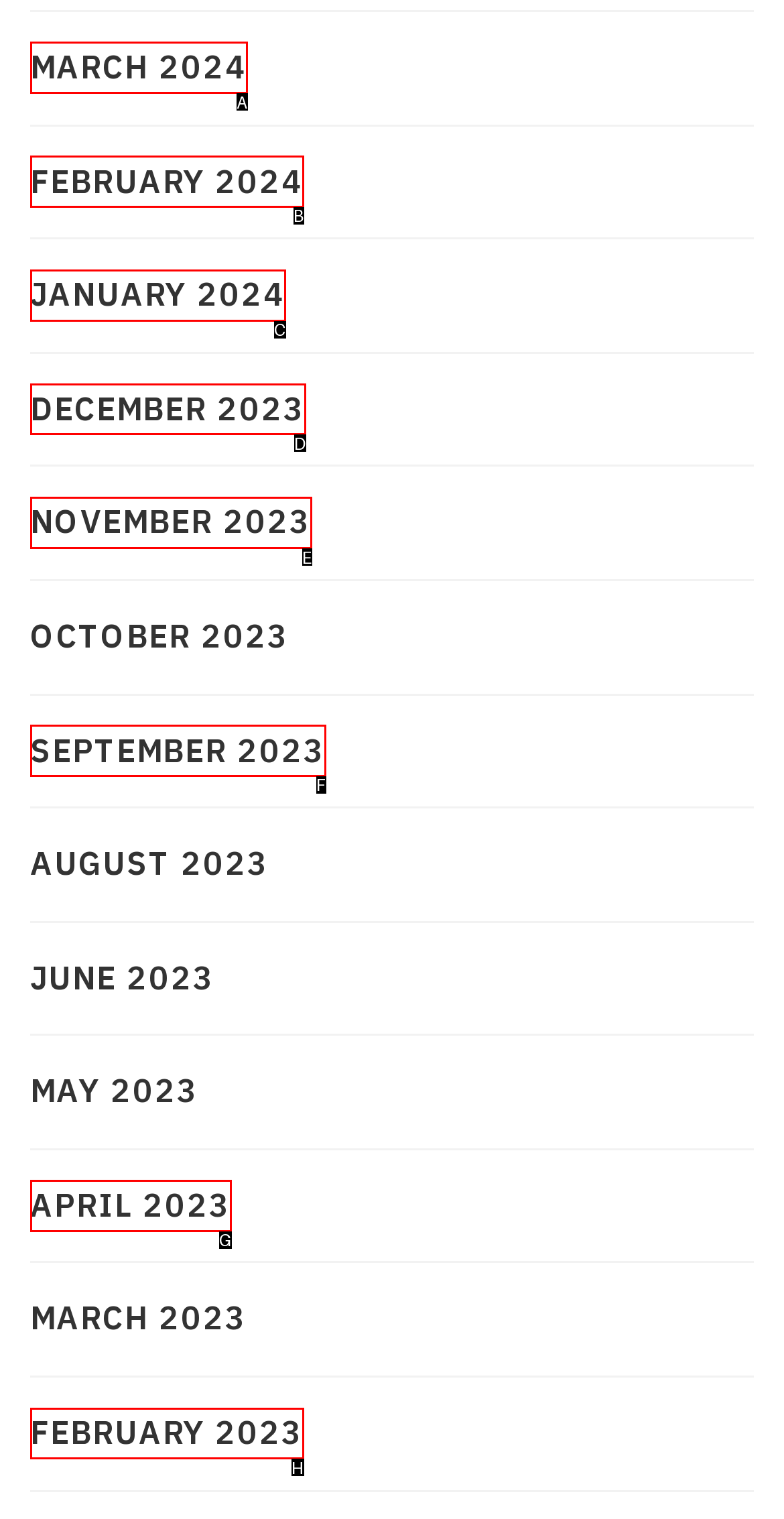Select the HTML element that best fits the description: Privacy Policy
Respond with the letter of the correct option from the choices given.

None